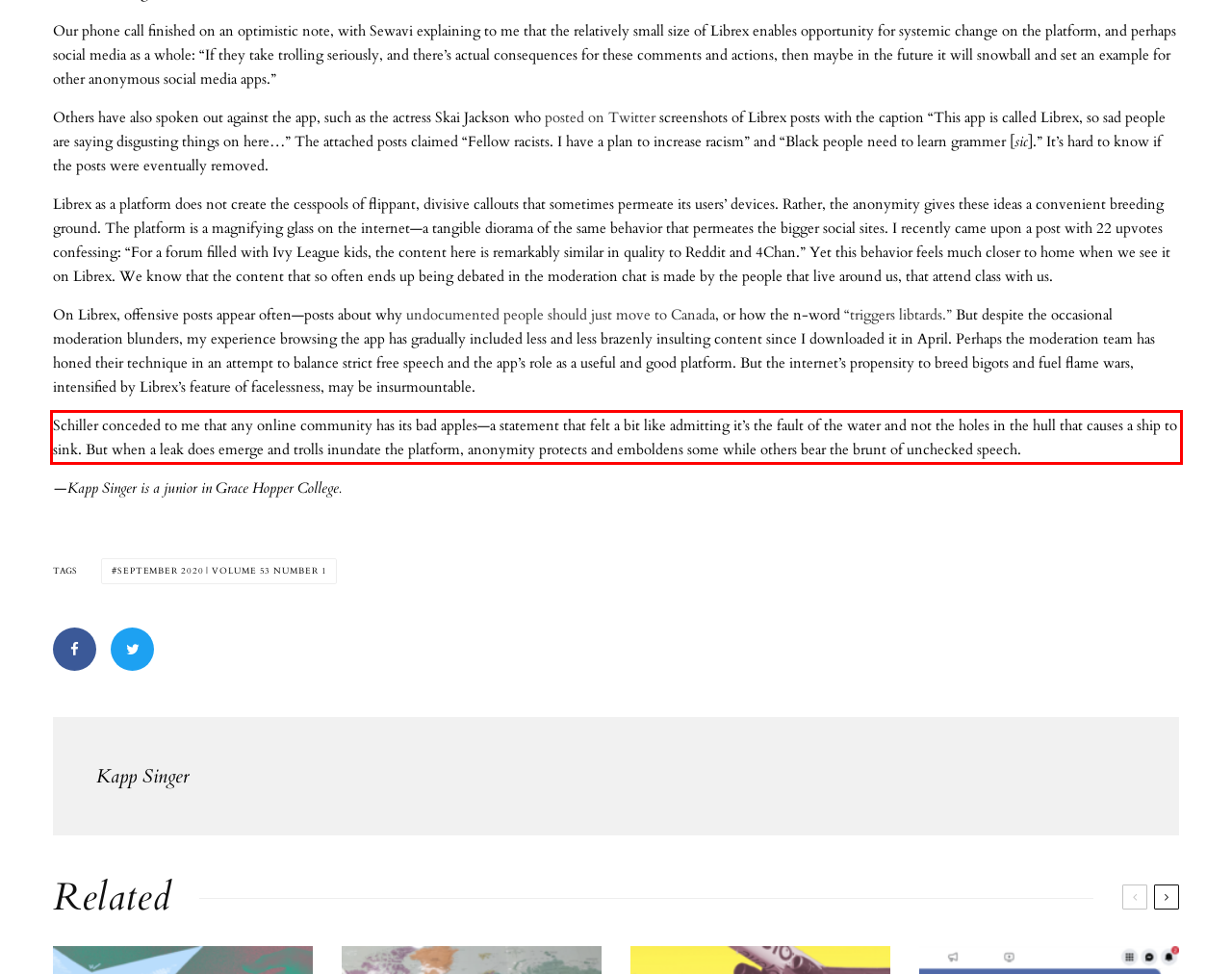You are provided with a screenshot of a webpage featuring a red rectangle bounding box. Extract the text content within this red bounding box using OCR.

Schiller conceded to me that any online community has its bad apples—a statement that felt a bit like admitting it’s the fault of the water and not the holes in the hull that causes a ship to sink. But when a leak does emerge and trolls inundate the platform, anonymity protects and emboldens some while others bear the brunt of unchecked speech.